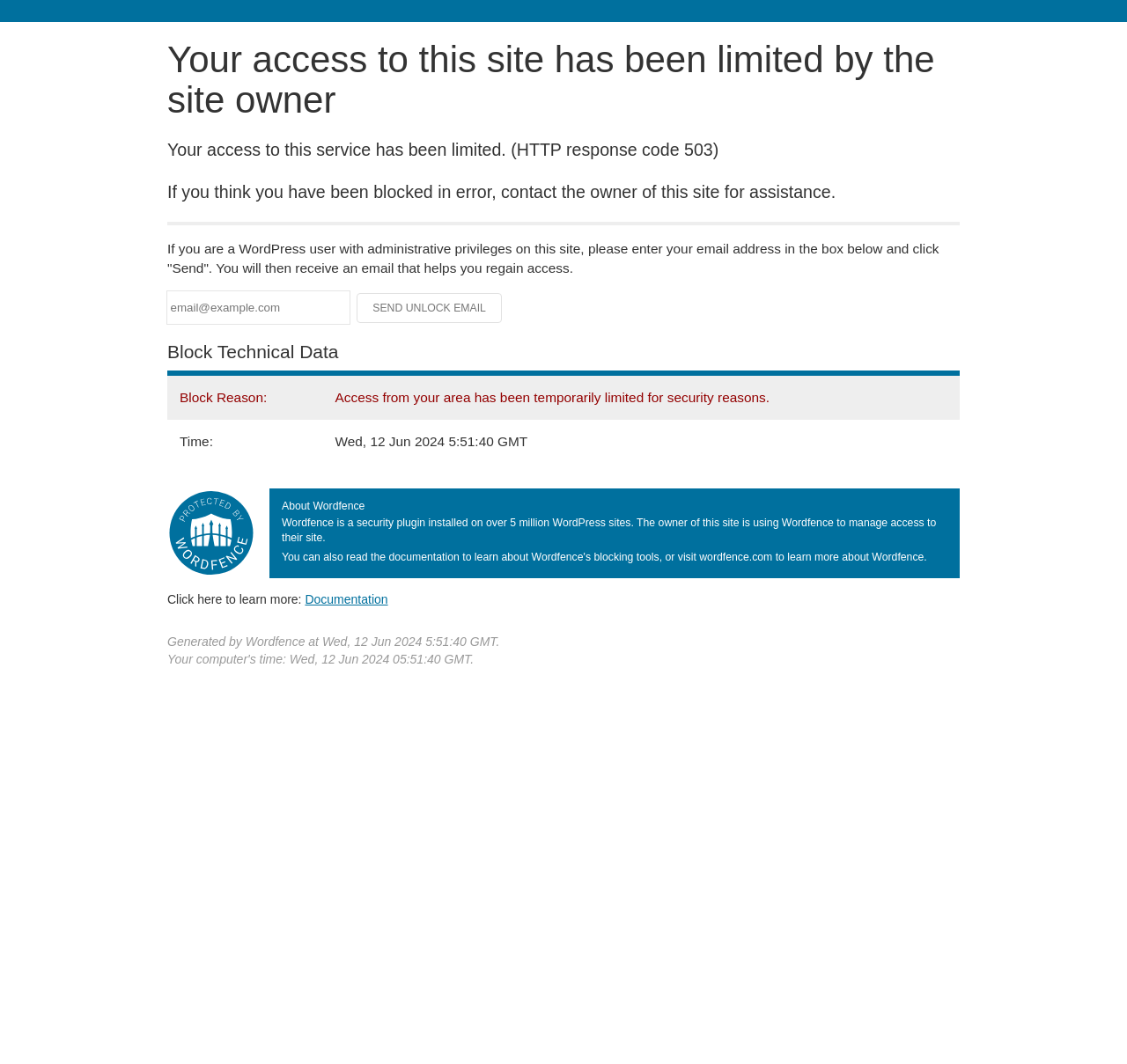What is the reason for the site access limitation?
Answer with a single word or short phrase according to what you see in the image.

Security reasons